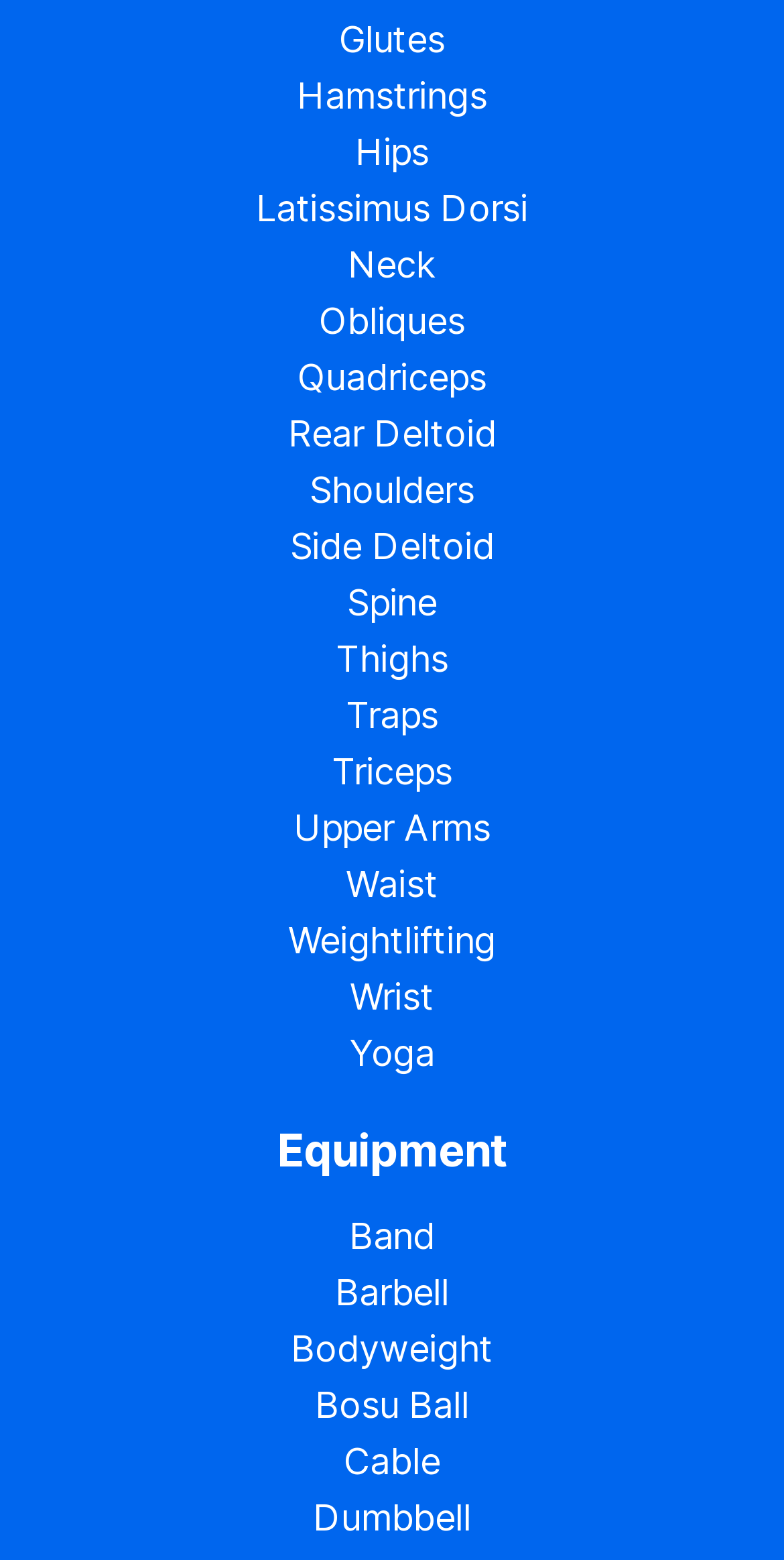Please determine the bounding box coordinates of the area that needs to be clicked to complete this task: 'Choose Dumbbell'. The coordinates must be four float numbers between 0 and 1, formatted as [left, top, right, bottom].

[0.399, 0.959, 0.601, 0.986]